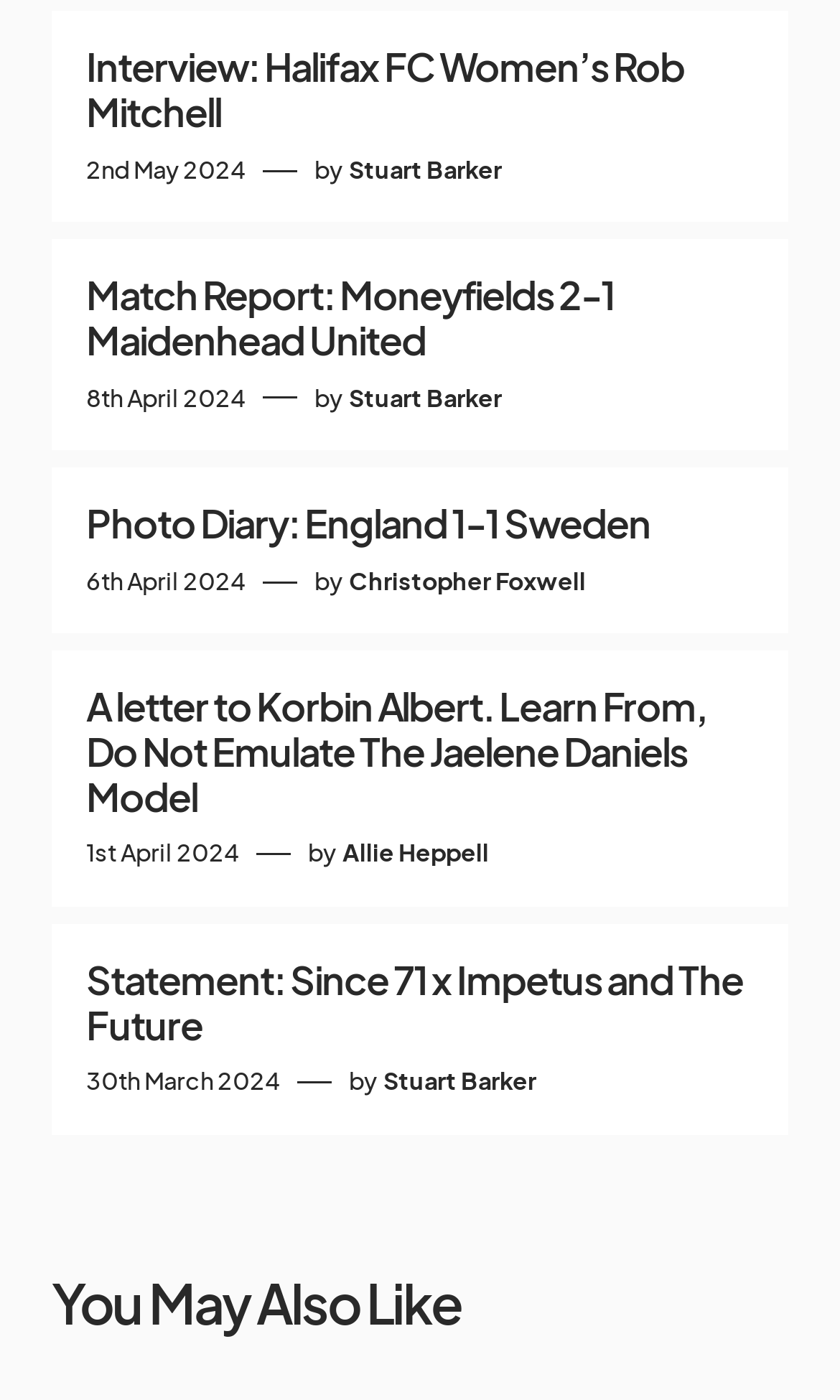Analyze the image and answer the question with as much detail as possible: 
On which date was the article 'A letter to Korbin Albert...' published?

I looked at the 'article' element containing the link 'A letter to Korbin Albert...' and found that its date is '1st April 2024'.